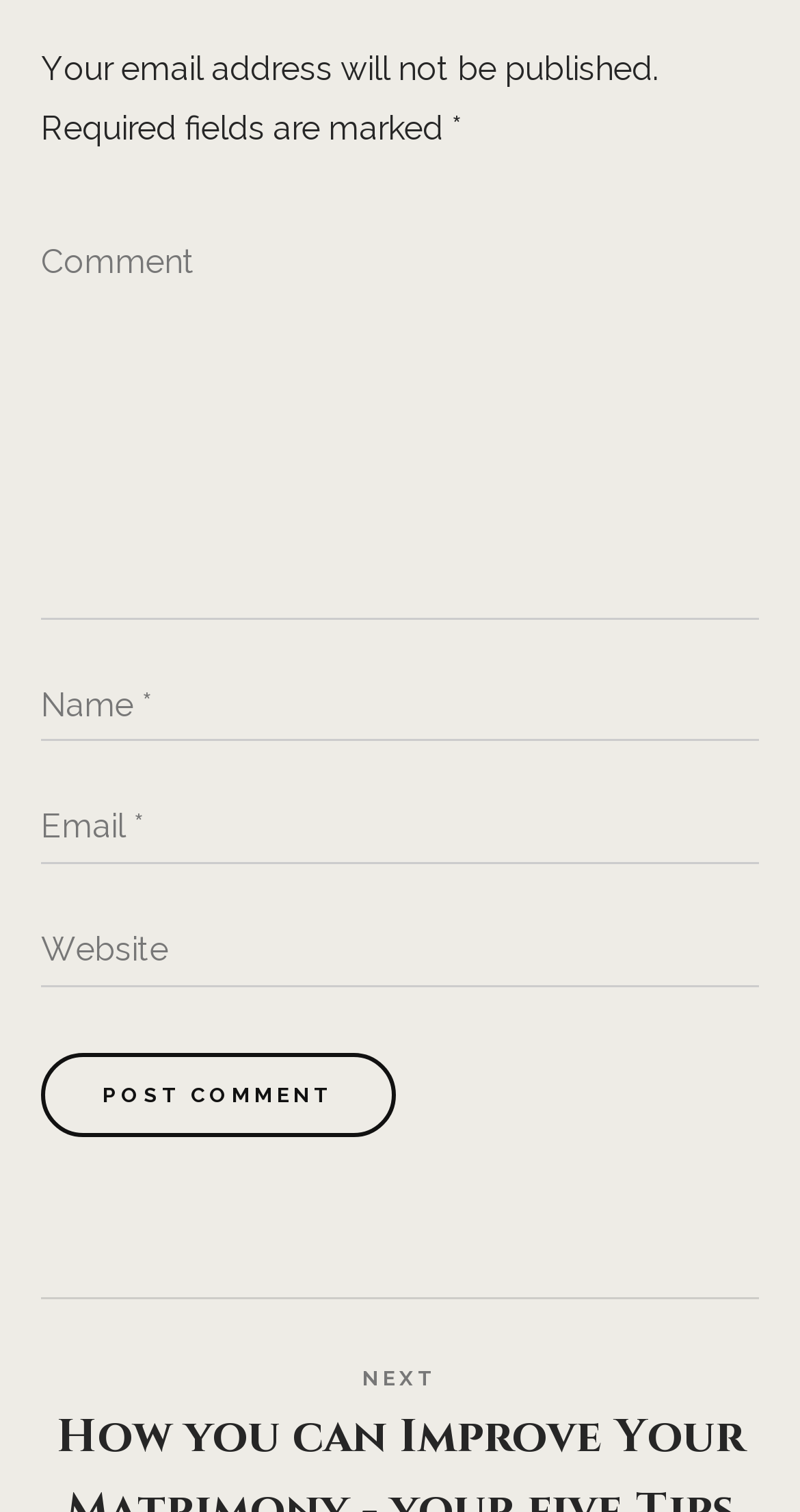Determine the bounding box for the UI element described here: "Post Comment".

[0.051, 0.696, 0.495, 0.752]